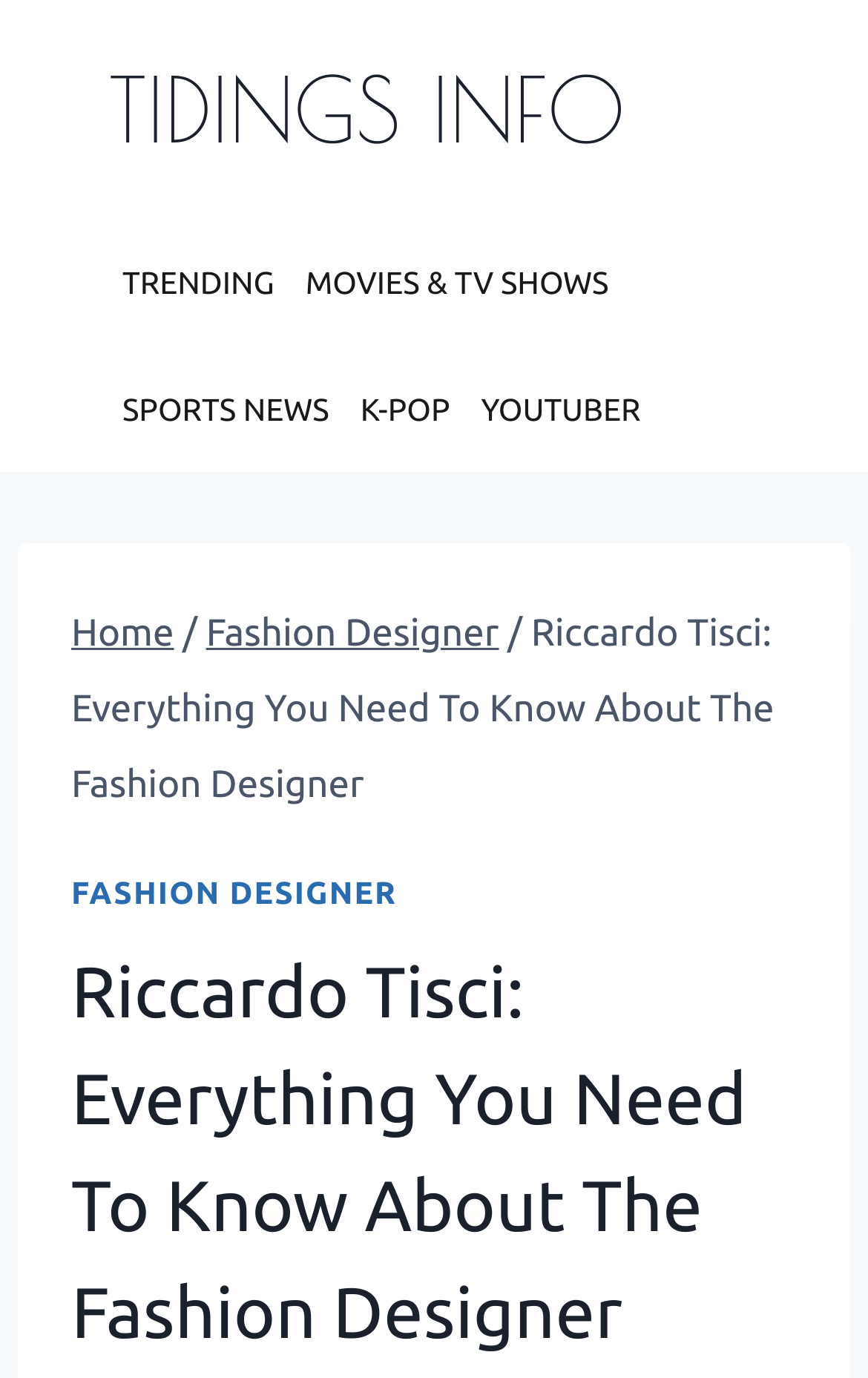Determine the bounding box for the UI element as described: "K-POP". The coordinates should be represented as four float numbers between 0 and 1, formatted as [left, top, right, bottom].

[0.397, 0.251, 0.536, 0.343]